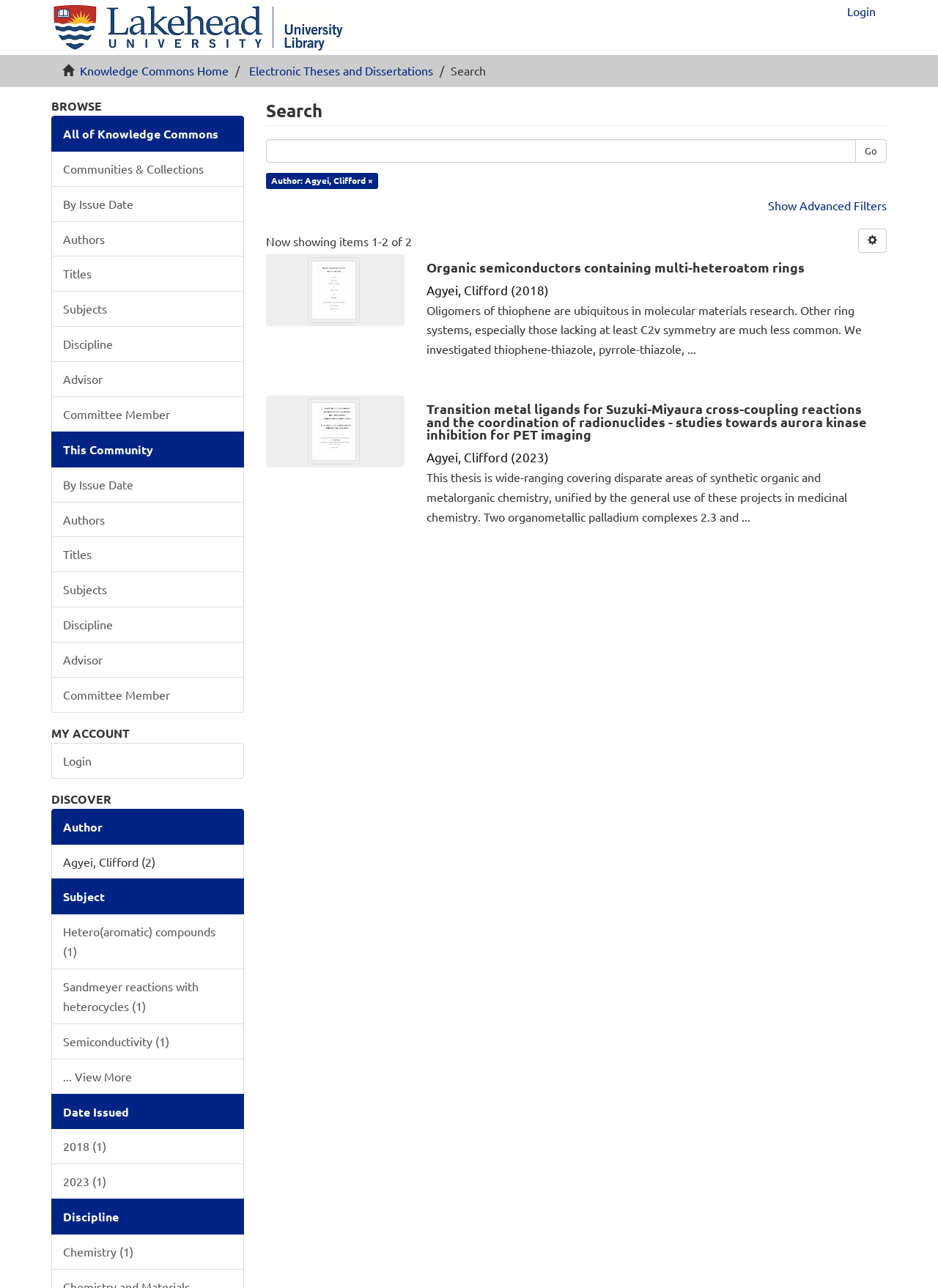Could you specify the bounding box coordinates for the clickable section to complete the following instruction: "Click on 'kapuas88'"?

None